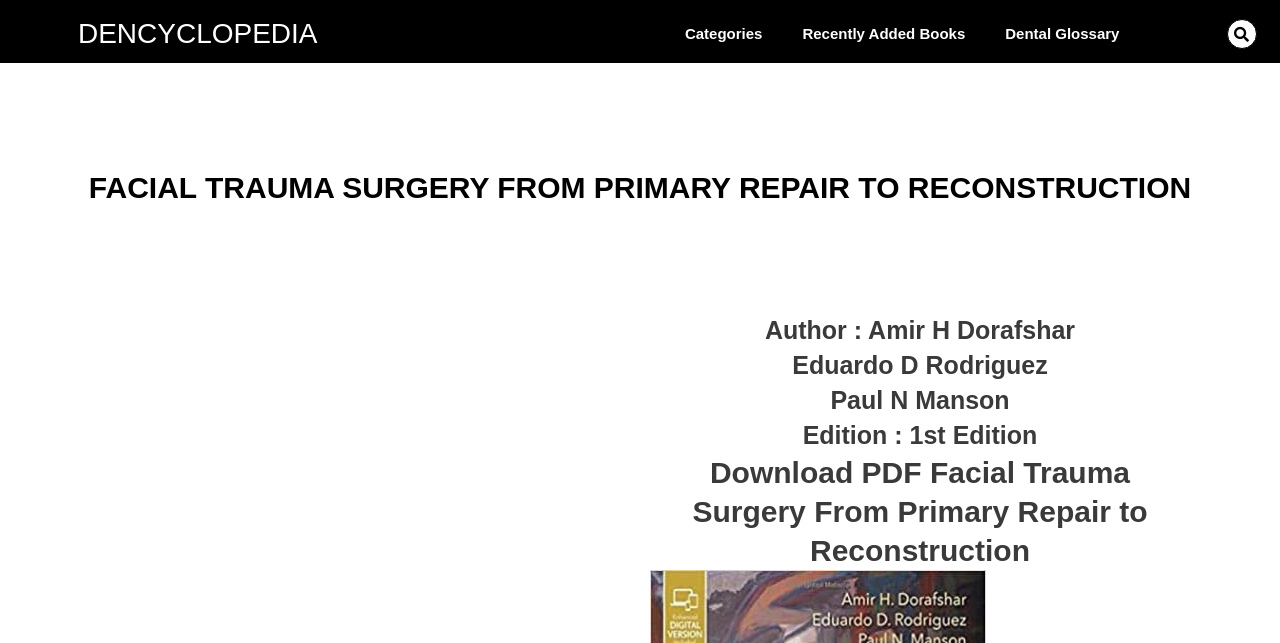Find the bounding box coordinates corresponding to the UI element with the description: "Dencyclopedia". The coordinates should be formatted as [left, top, right, bottom], with values as floats between 0 and 1.

[0.061, 0.028, 0.248, 0.076]